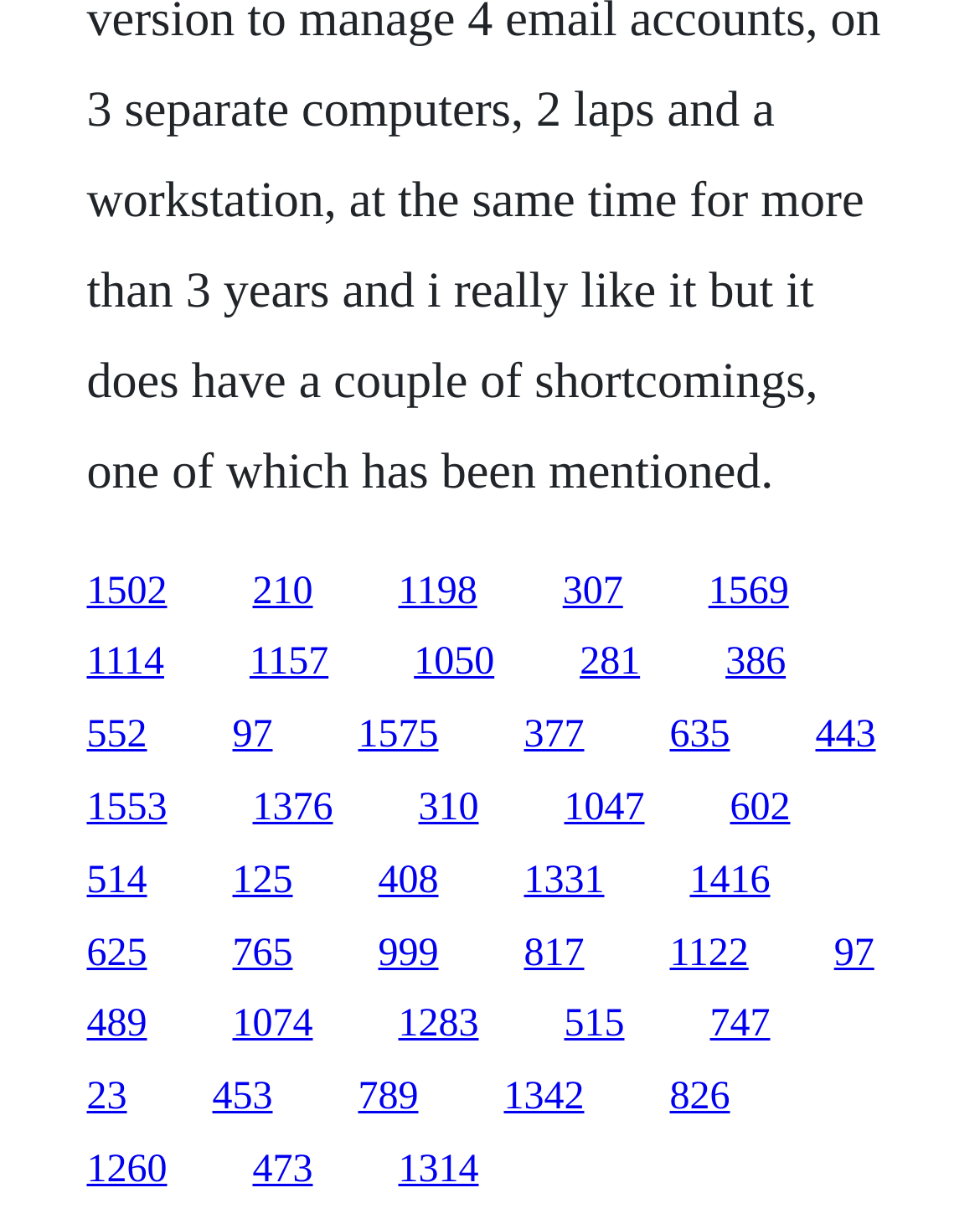Please specify the bounding box coordinates of the region to click in order to perform the following instruction: "click the first link".

[0.088, 0.463, 0.171, 0.498]